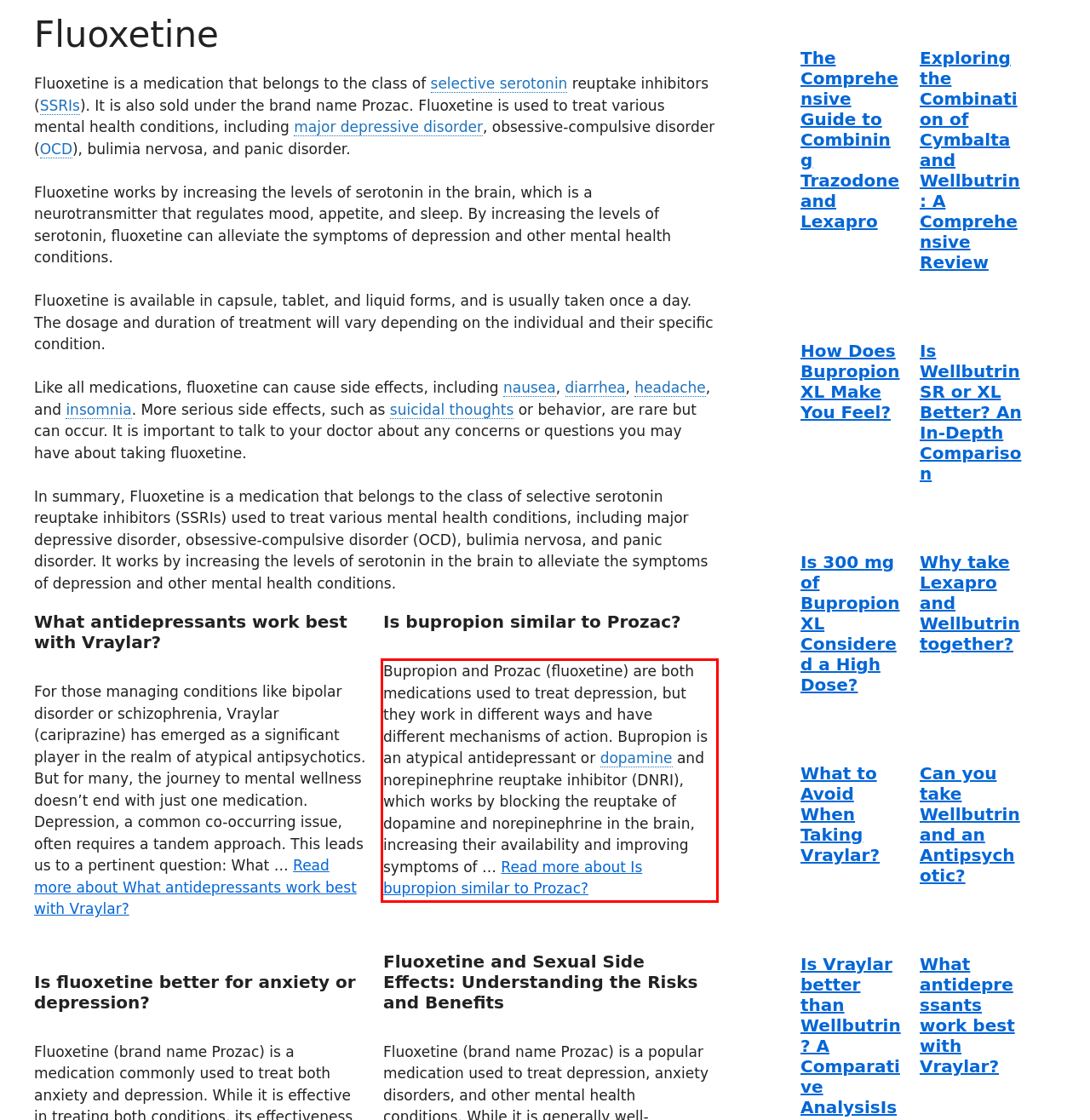Using OCR, extract the text content found within the red bounding box in the given webpage screenshot.

Bupropion and Prozac (fluoxetine) are both medications used to treat depression, but they work in different ways and have different mechanisms of action. Bupropion is an atypical antidepressant or dopamine and norepinephrine reuptake inhibitor (DNRI), which works by blocking the reuptake of dopamine and norepinephrine in the brain, increasing their availability and improving symptoms of … Read more about Is bupropion similar to Prozac?